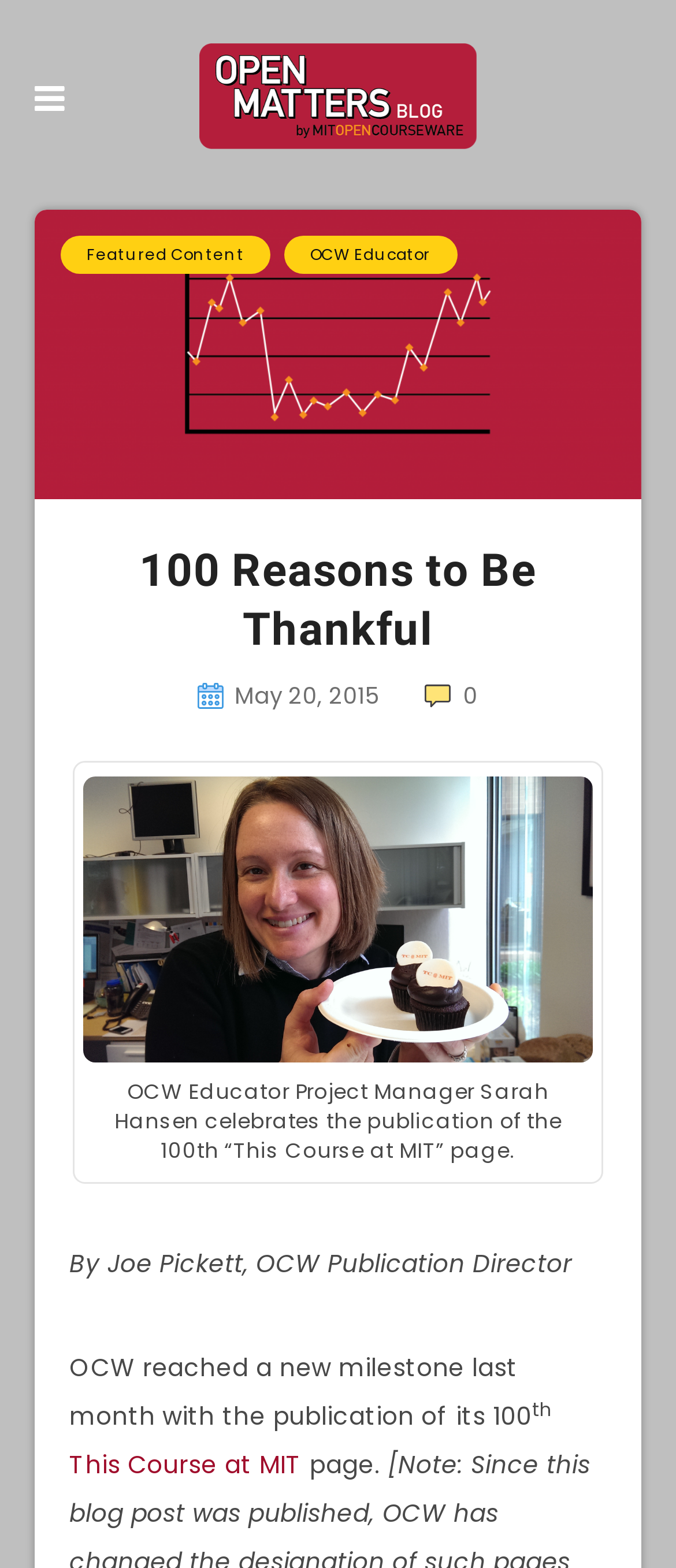Answer briefly with one word or phrase:
What is the name of the project manager?

Sarah Hansen